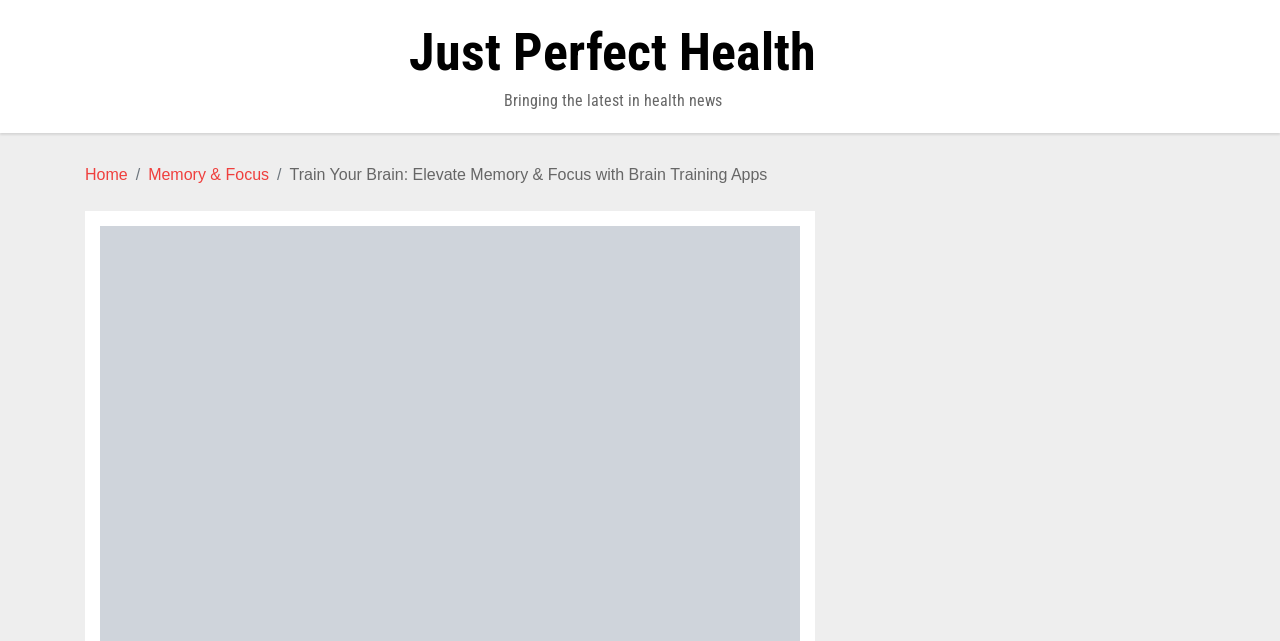Based on the element description, predict the bounding box coordinates (top-left x, top-left y, bottom-right x, bottom-right y) for the UI element in the screenshot: Just Perfect Health

[0.32, 0.034, 0.638, 0.129]